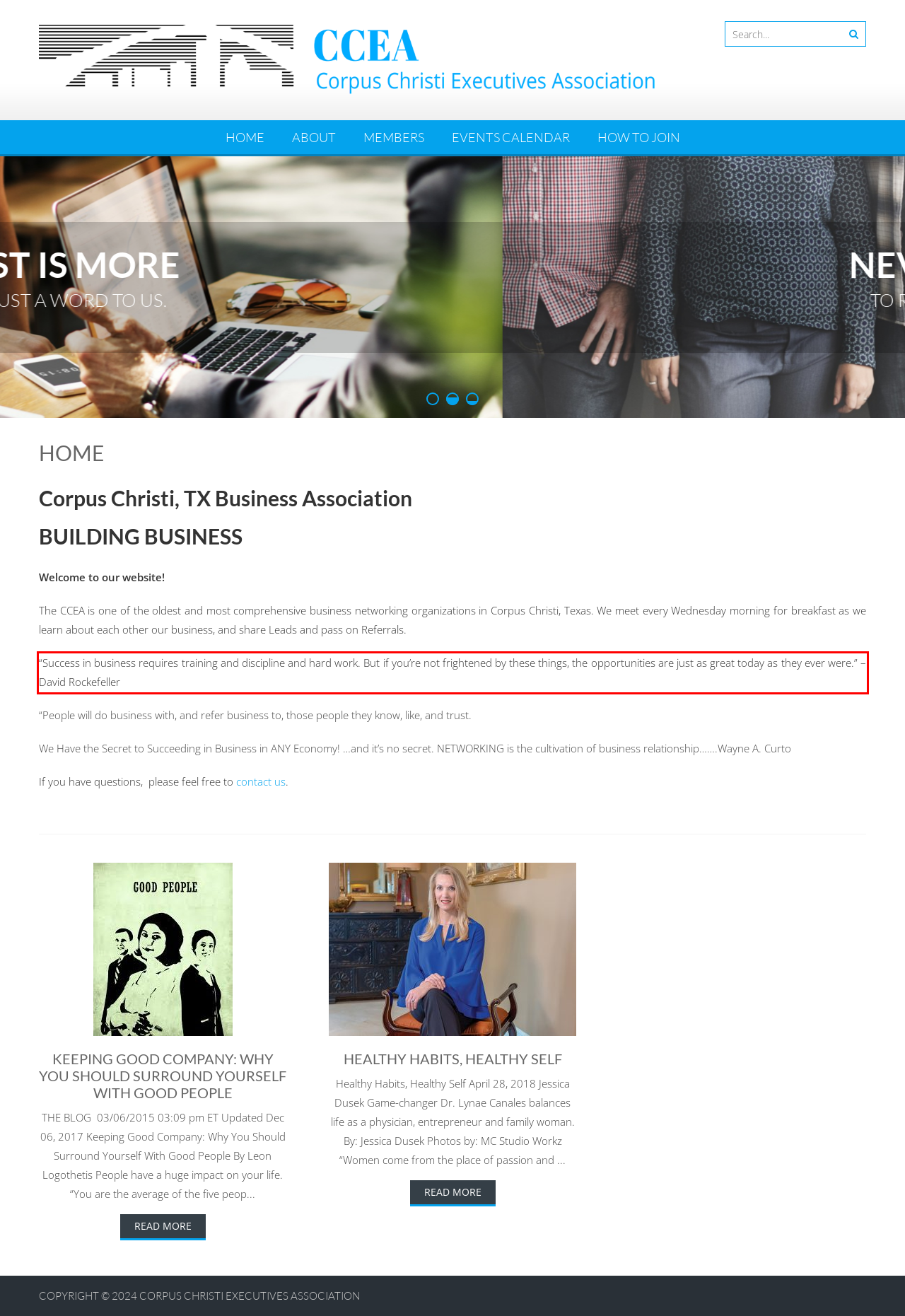You have a screenshot of a webpage with a red bounding box. Use OCR to generate the text contained within this red rectangle.

“Success in business requires training and discipline and hard work. But if you’re not frightened by these things, the opportunities are just as great today as they ever were.” – David Rockefeller